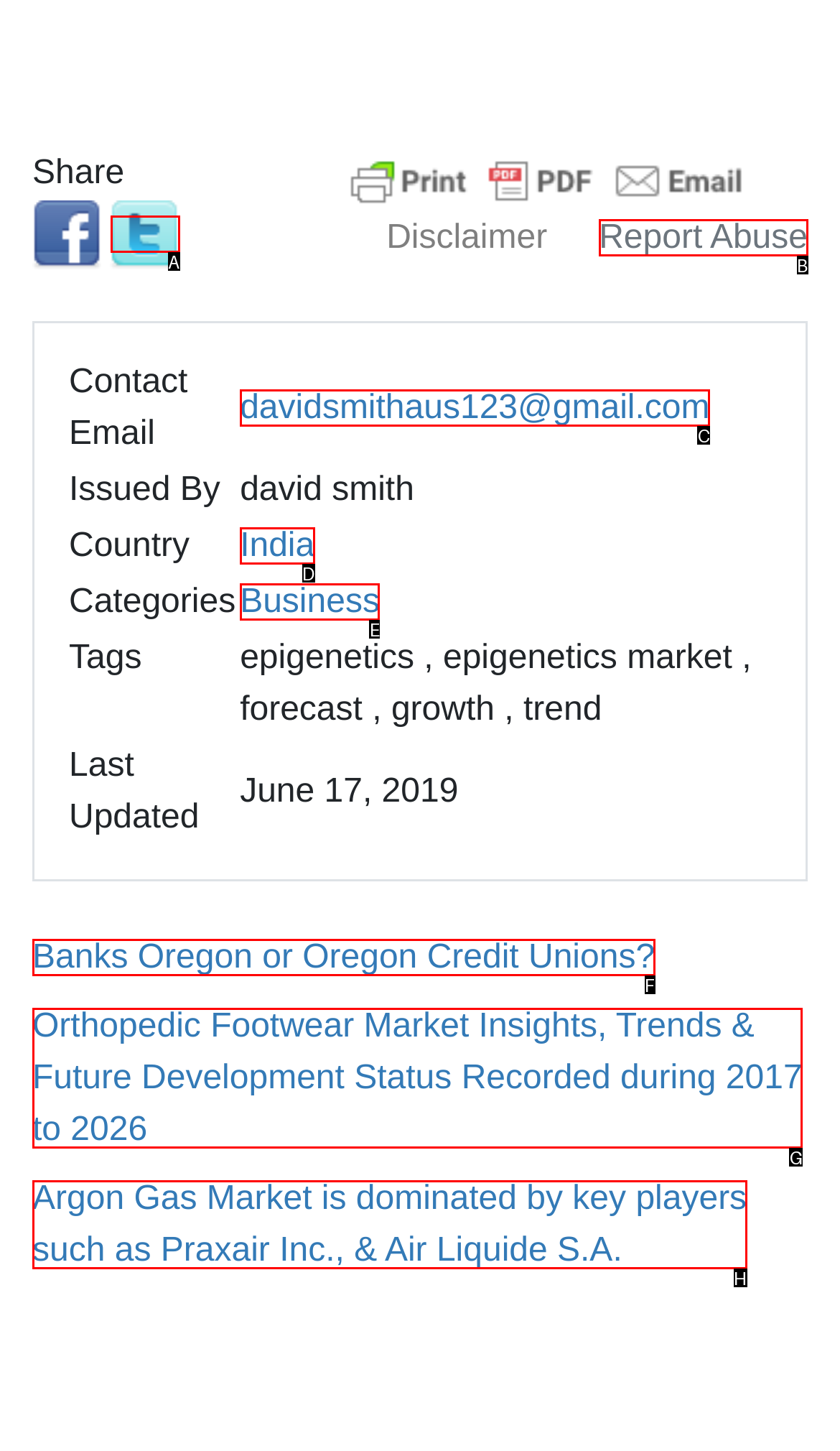Find the option that matches this description: davidsmithaus123@gmail.com
Provide the matching option's letter directly.

C